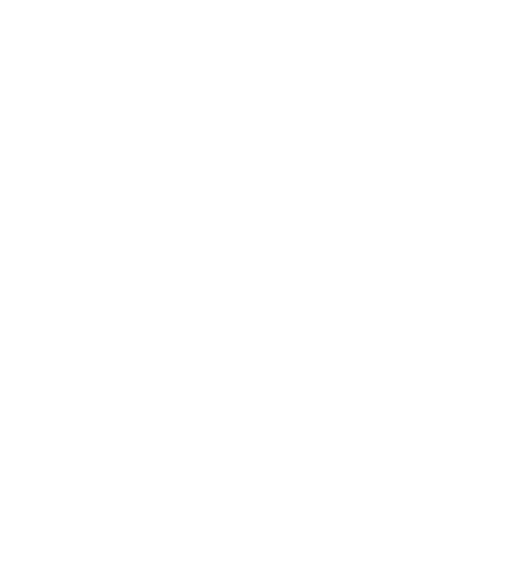Refer to the screenshot and answer the following question in detail:
What is the purpose of the image?

The image is strategically placed in the context of a blog or informational article to highlight the importance of showcasing tangible results in a consultation setting, allowing clients to visually assess changes or improvements.